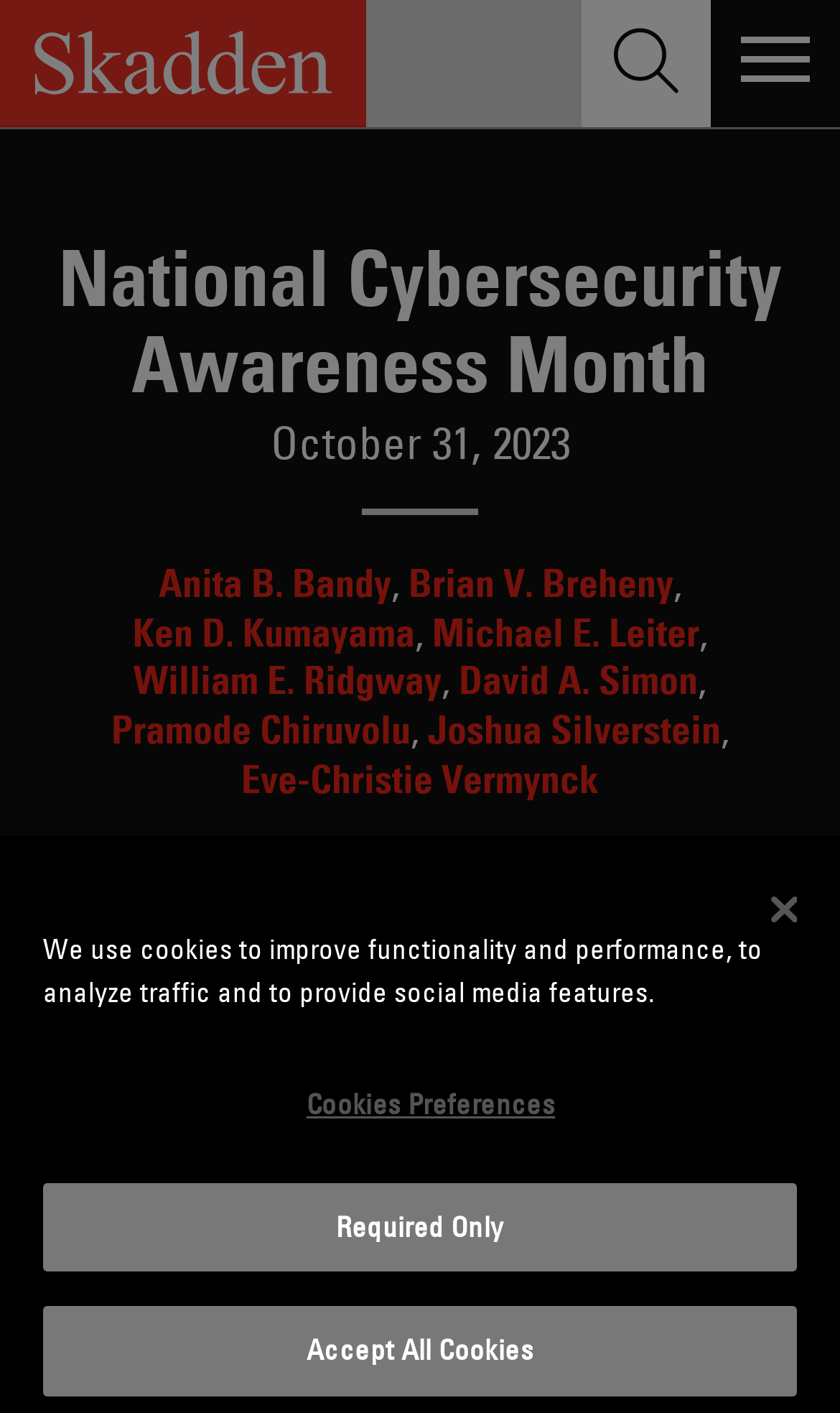Provide the bounding box coordinates for the area that should be clicked to complete the instruction: "Toggle Search".

[0.692, 0.0, 0.846, 0.09]